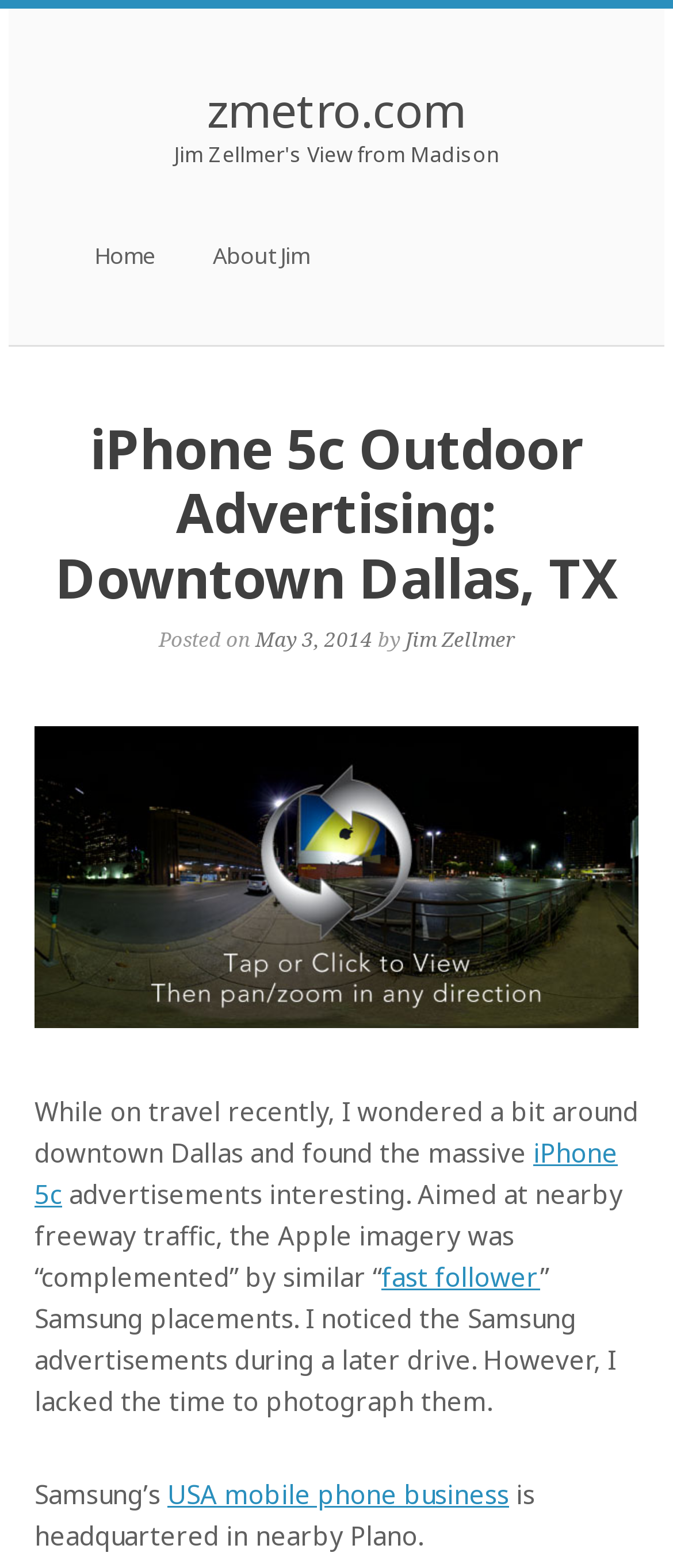Given the element description: "USA mobile phone business", predict the bounding box coordinates of this UI element. The coordinates must be four float numbers between 0 and 1, given as [left, top, right, bottom].

[0.249, 0.942, 0.756, 0.964]